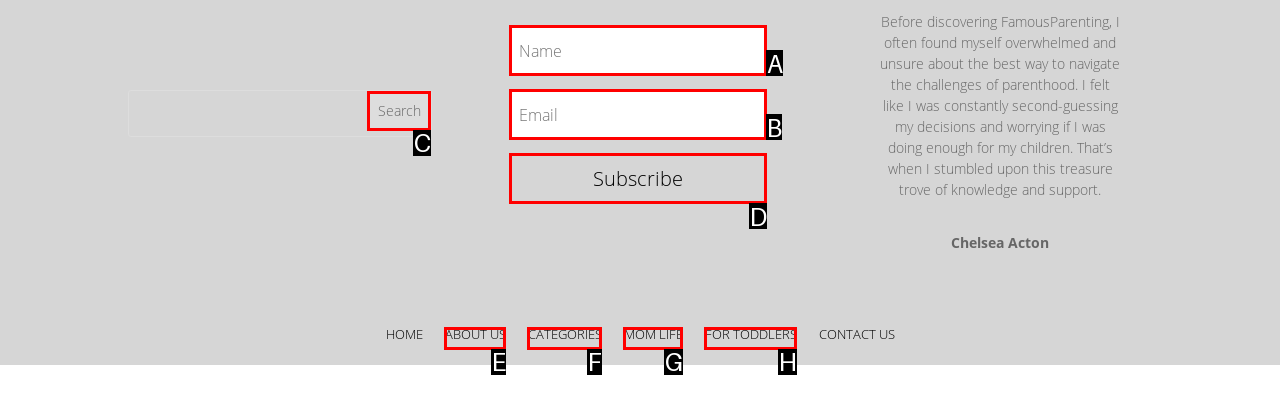Identify the correct HTML element to click to accomplish this task: enter text
Respond with the letter corresponding to the correct choice.

A